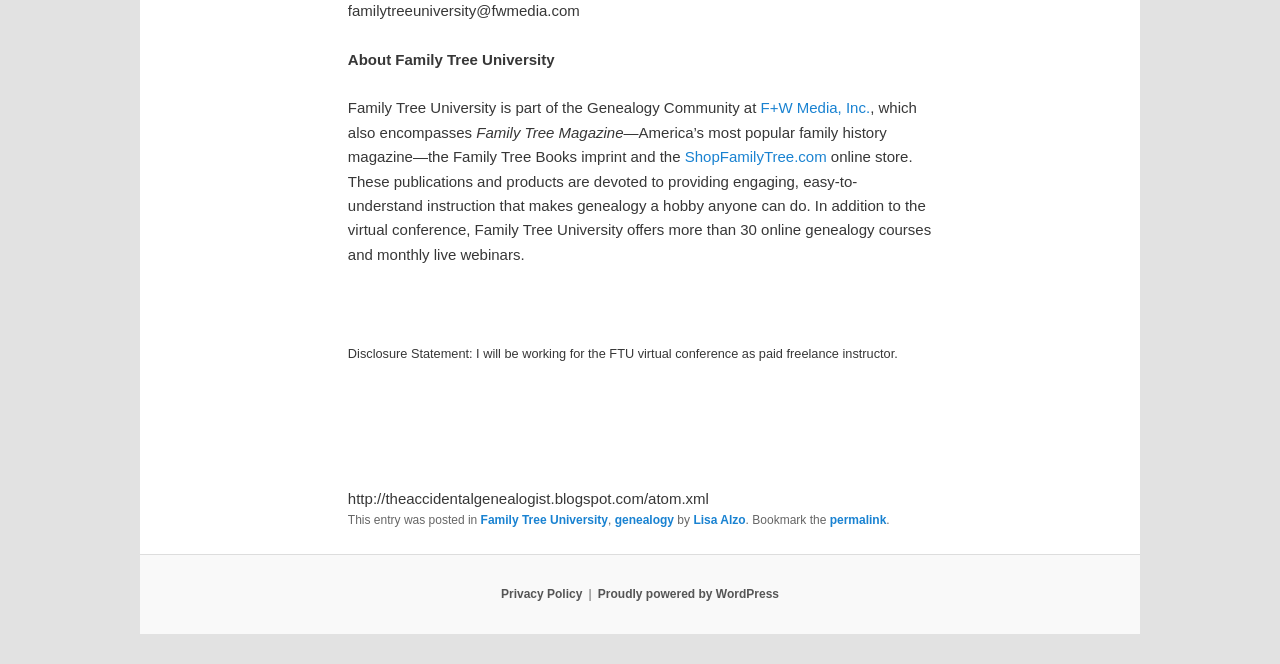Please identify the bounding box coordinates of the element that needs to be clicked to execute the following command: "view WordPress website". Provide the bounding box using four float numbers between 0 and 1, formatted as [left, top, right, bottom].

[0.467, 0.884, 0.609, 0.905]